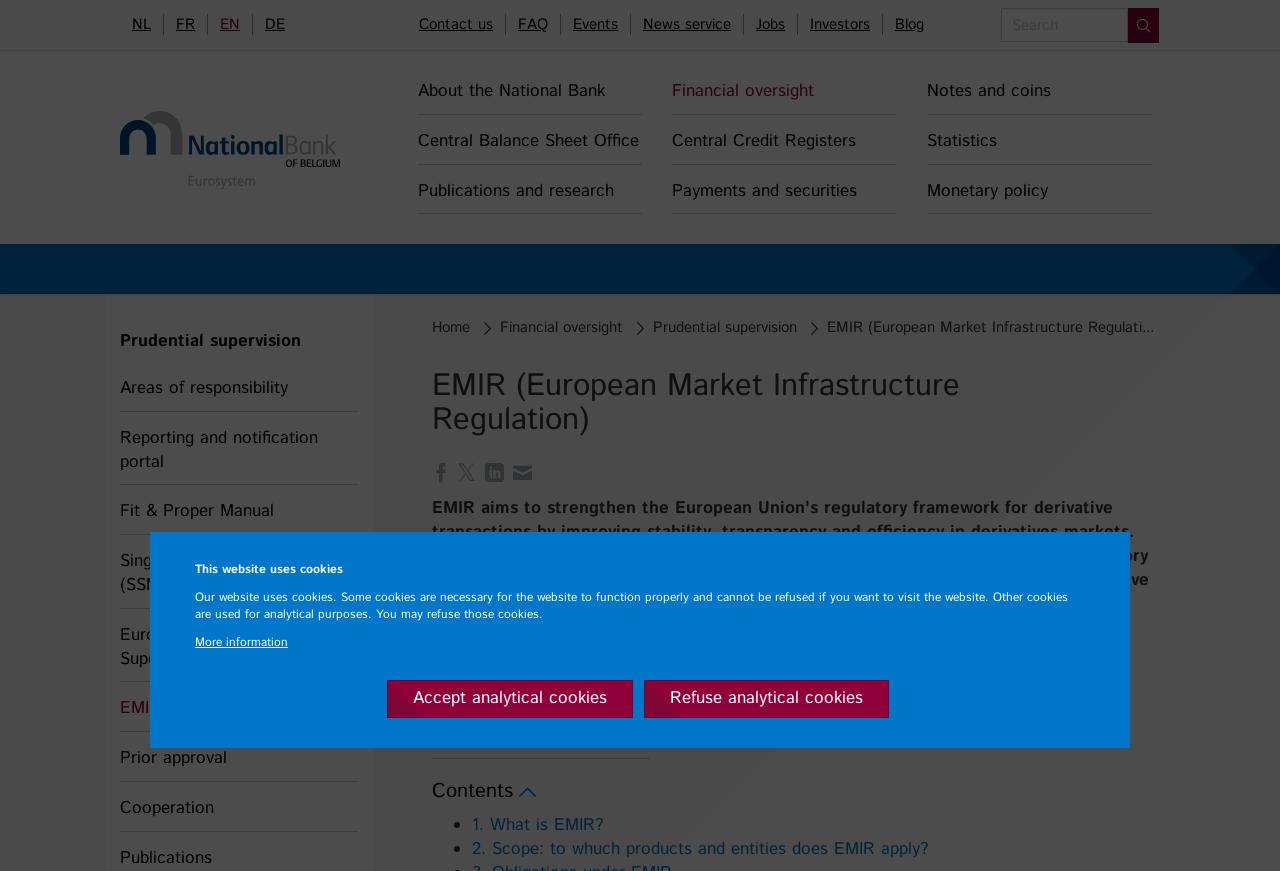Please answer the following question as detailed as possible based on the image: 
What is the language currently selected?

I looked at the 'LANGUAGE SWITCHER' section and found that the currently selected language is 'EN', which is indicated by the 'StaticText' element with the text 'EN'.